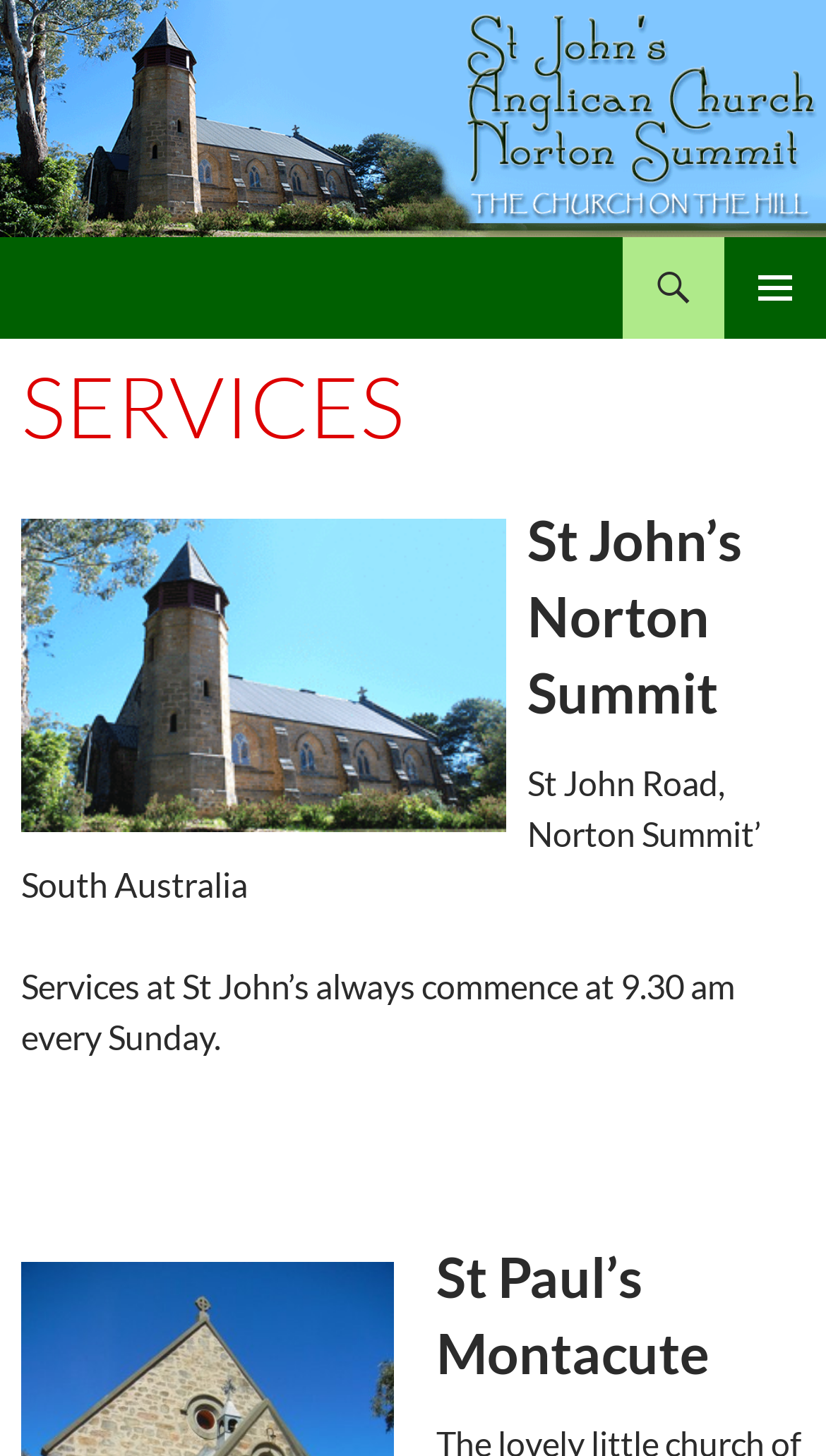Analyze the image and give a detailed response to the question:
What is the location of St John's church?

The location of St John's church can be found in the paragraph of text that describes the church, which states 'St John Road, Norton Summit, South Australia'.